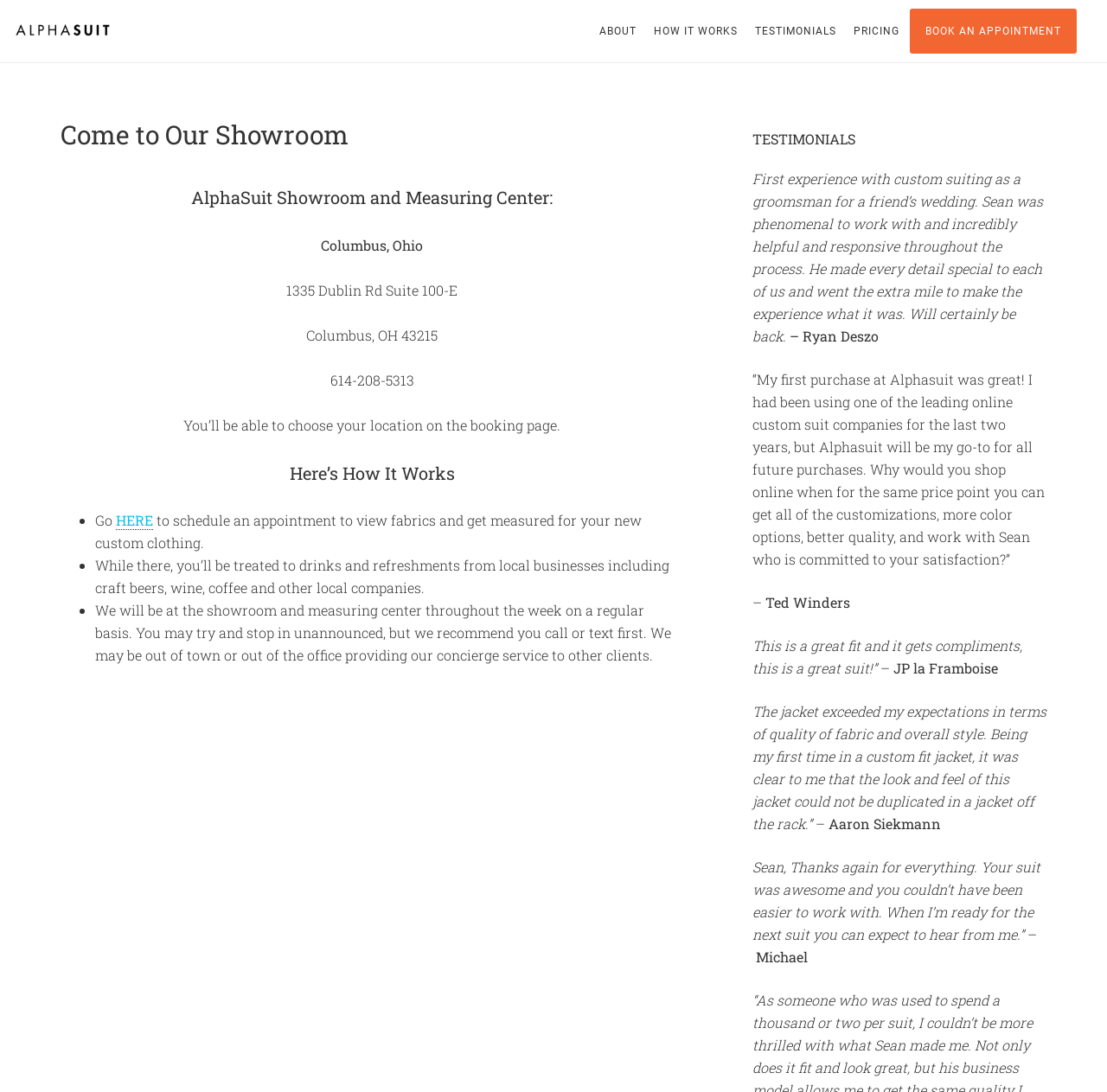What is the text of the webpage's headline?

Come to Our Showroom